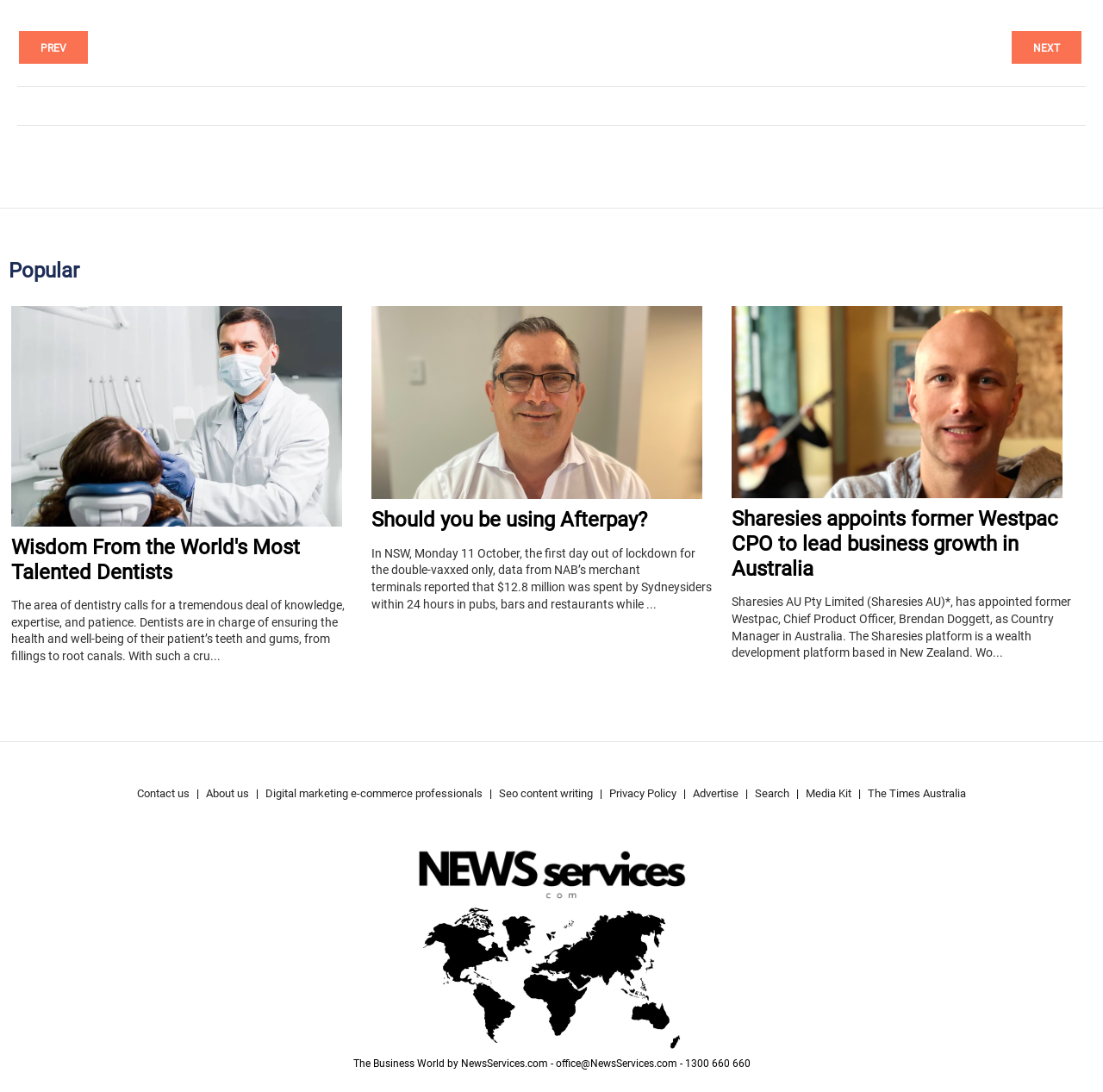Provide your answer in a single word or phrase: 
What is the purpose of the 'Contact us' link?

To contact the website